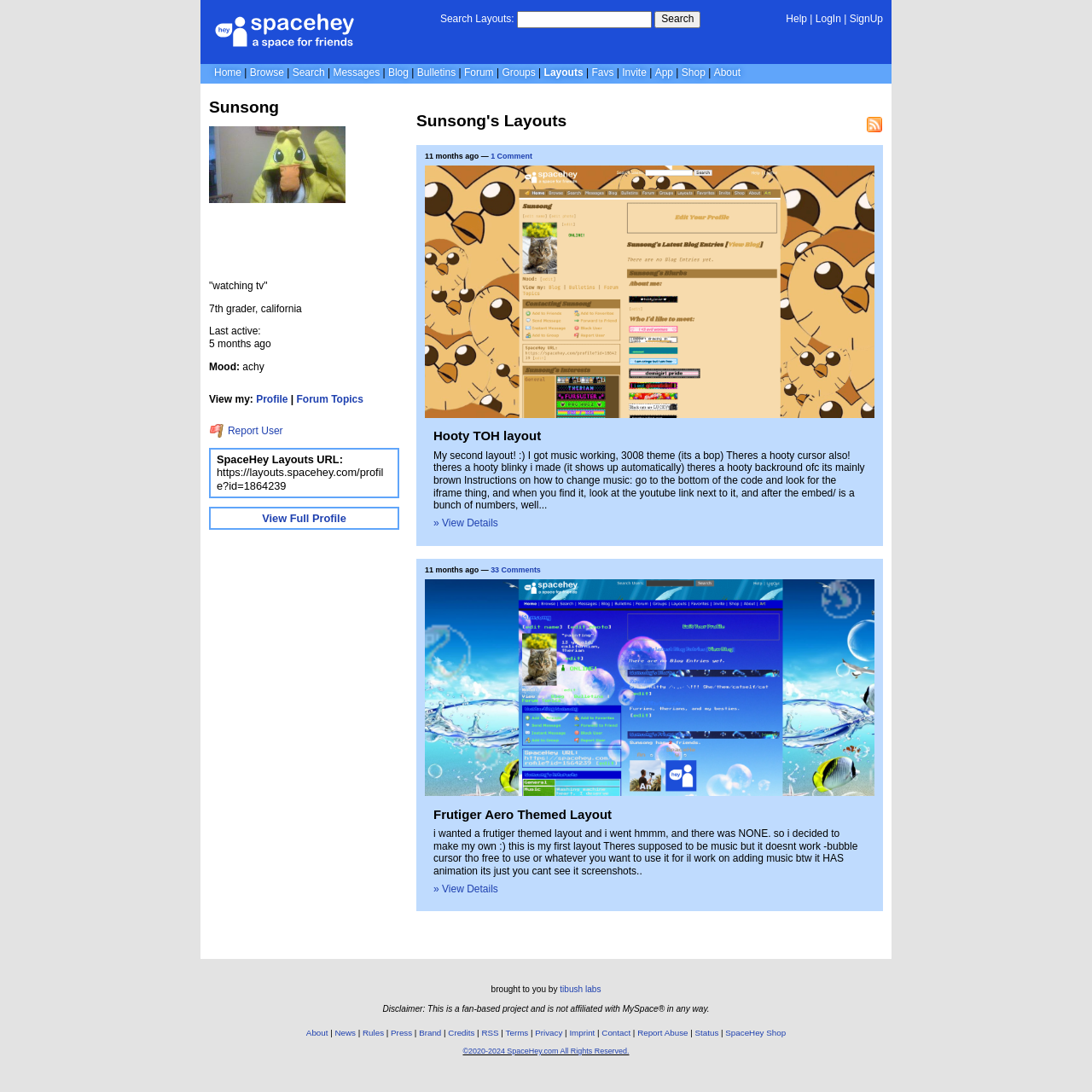Please provide the bounding box coordinates for the element that needs to be clicked to perform the following instruction: "Click the 'Extremaa Technologies' link". The coordinates should be given as four float numbers between 0 and 1, i.e., [left, top, right, bottom].

None